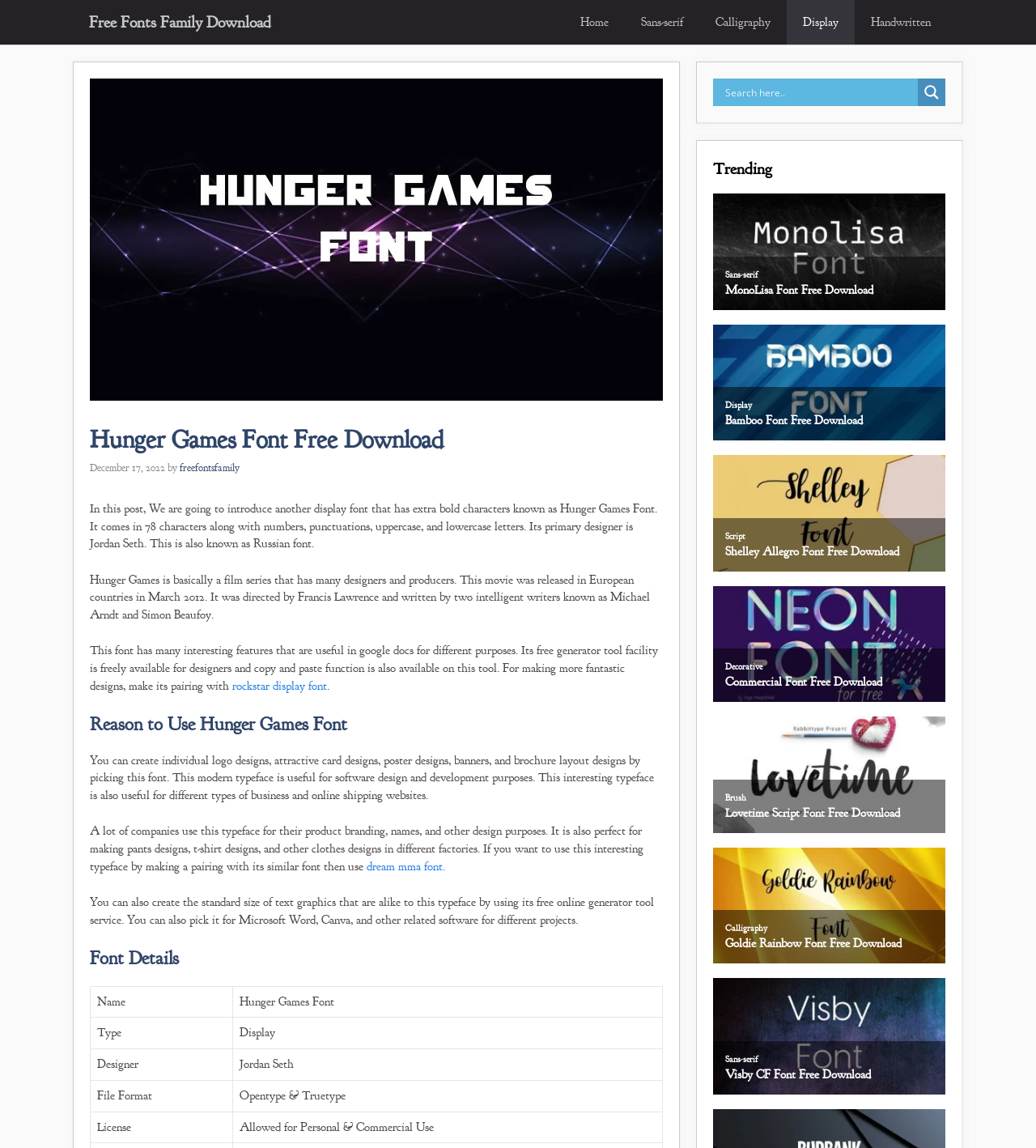Please locate the bounding box coordinates of the element that should be clicked to achieve the given instruction: "Explore Sans-serif fonts".

[0.603, 0.0, 0.675, 0.039]